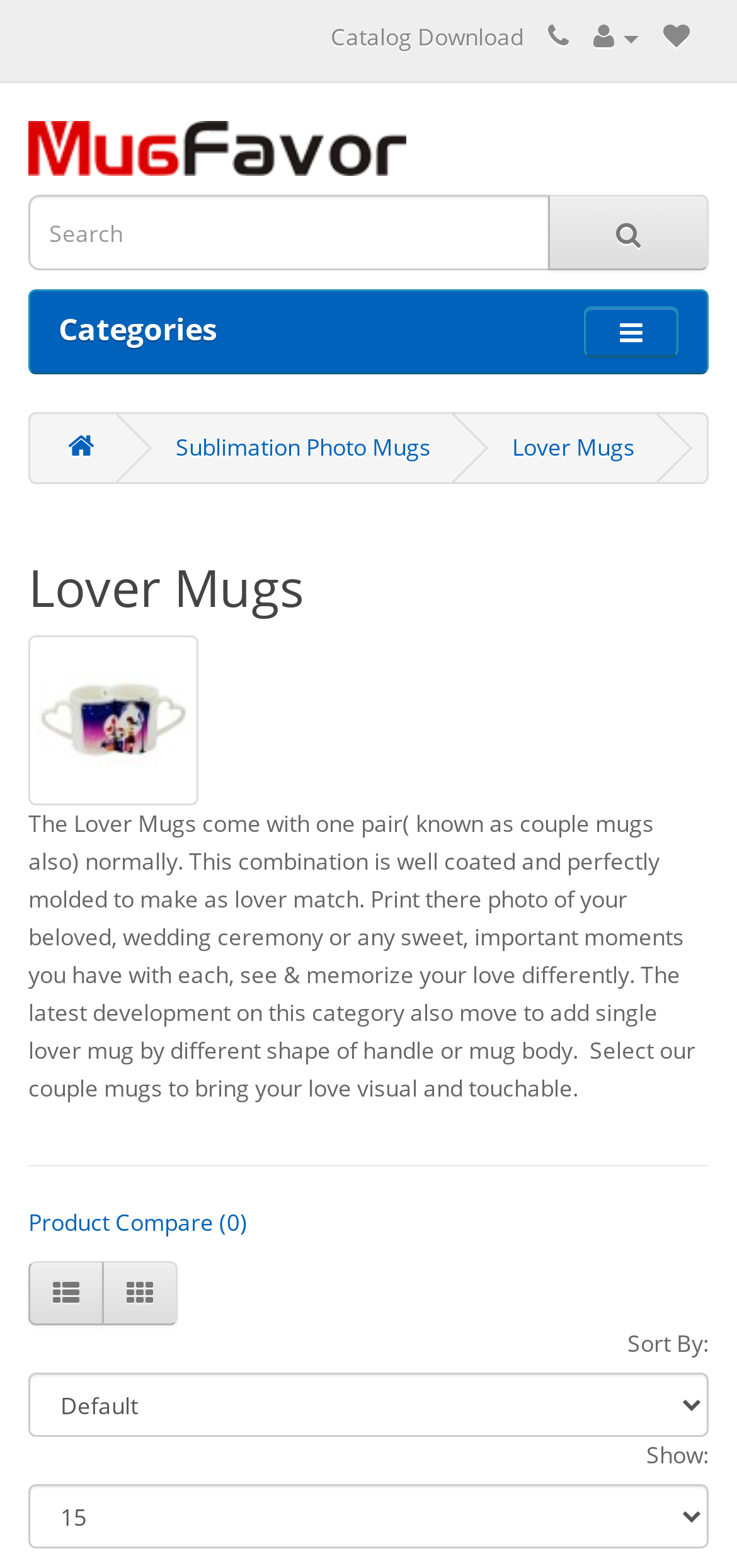Elaborate on the different components and information displayed on the webpage.

This webpage is about Couple Mugs and Lover Mugs, specifically showcasing products from MugFavor.com. At the top, there are several links, including "Catalog Download" and three icons, followed by the company name "Mug Favor Limited" with a corresponding image. 

Below the top section, there is a search bar with a button and a layout table. On the left side, there is a category section with a "Categories" label and a button with an icon. 

The main content area is divided into sections. The first section is about Lover Mugs, with a heading, an image, and a descriptive paragraph explaining the product. The paragraph mentions that the Lover Mugs come in pairs, are well-coated and molded, and can be customized with photos. 

Below the Lover Mugs section, there is a horizontal separator, followed by a link to compare products and two buttons. The next section has a "Sort By" label with a combobox and a "Show" label with another combobox. 

On the right side of the main content area, there are links to specific product categories, including "Sublimation Photo Mugs" and "Lover Mugs".